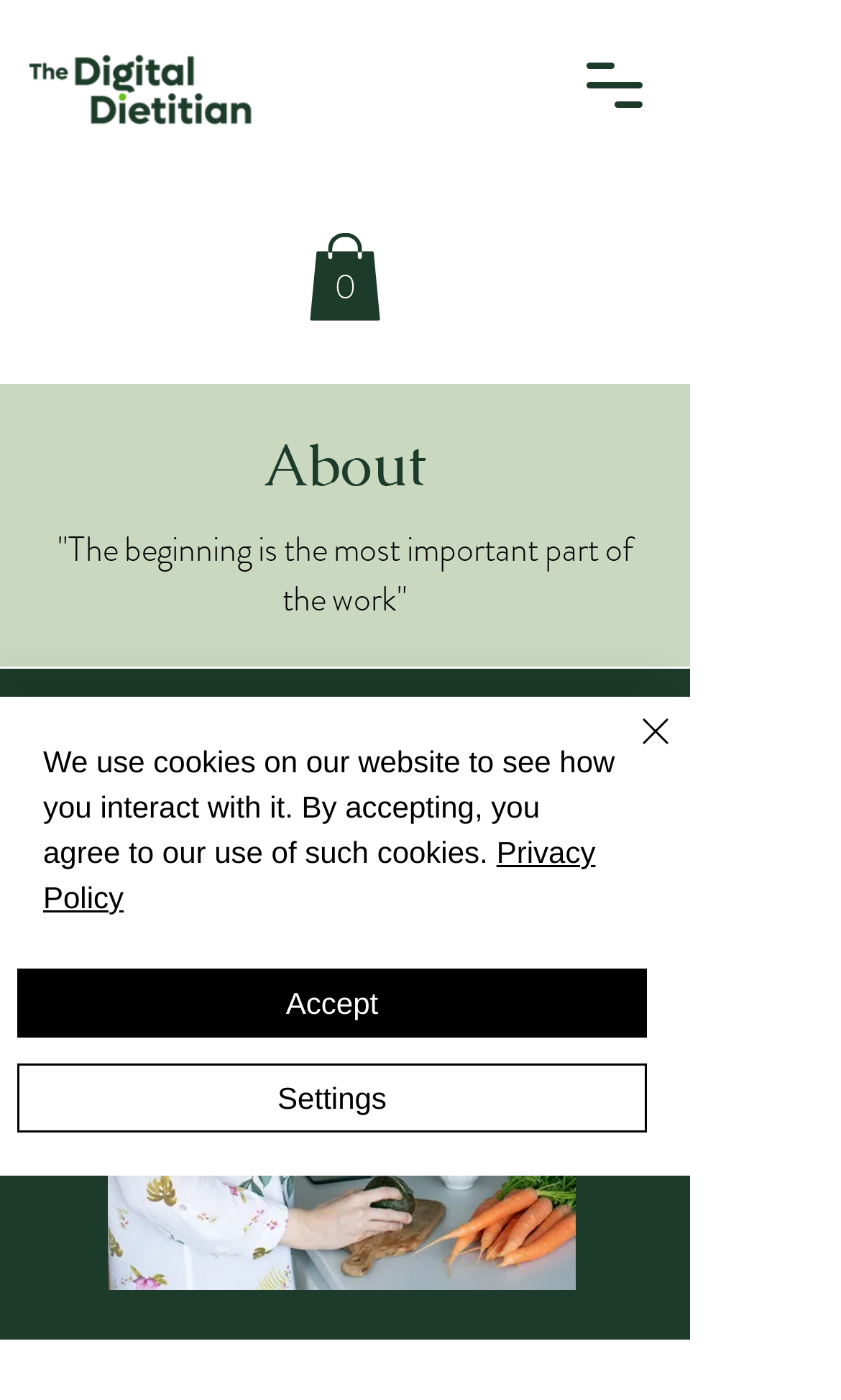Specify the bounding box coordinates (top-left x, top-left y, bottom-right x, bottom-right y) of the UI element in the screenshot that matches this description: 0

[0.367, 0.166, 0.454, 0.229]